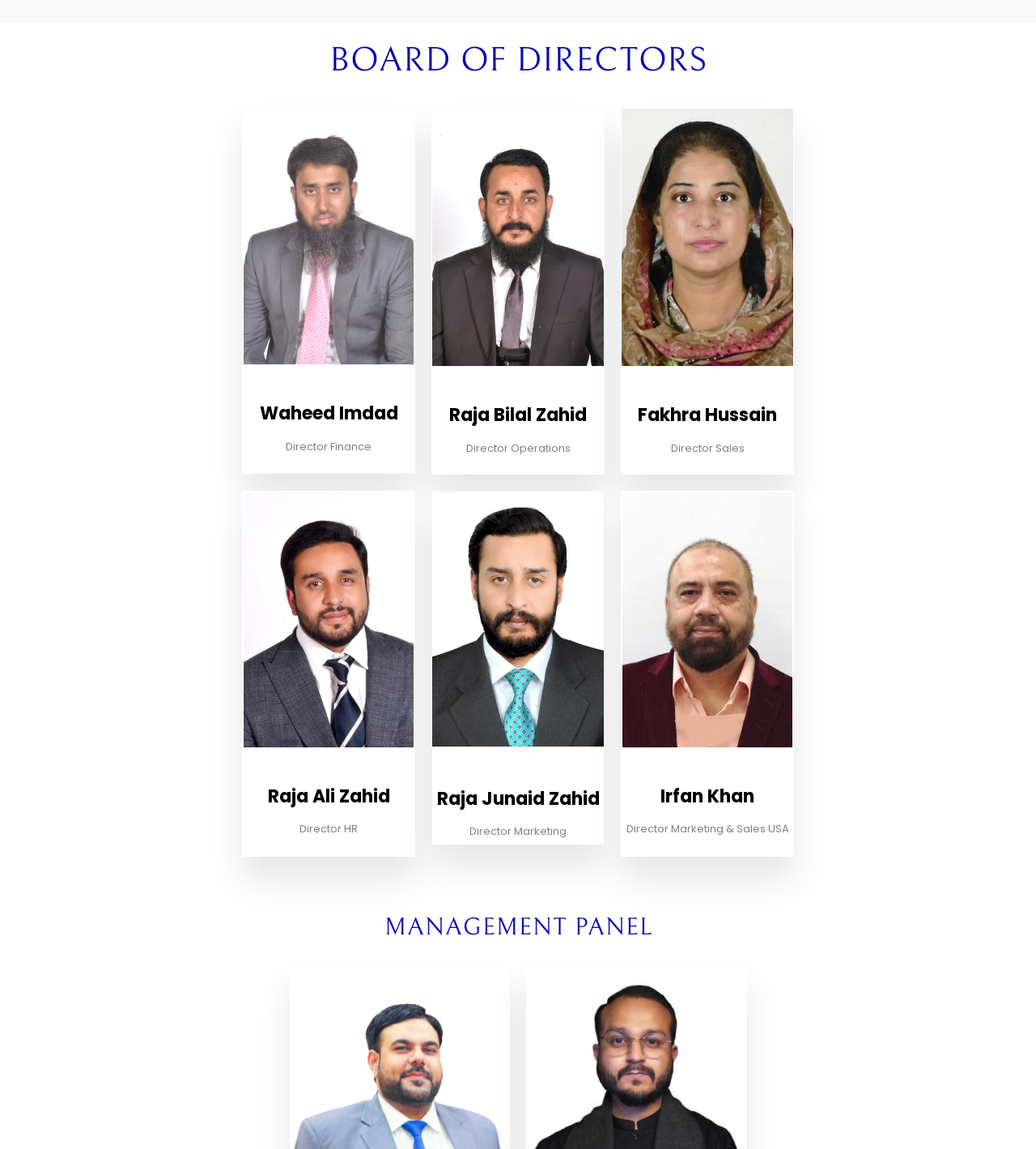What is the title of the bottom section?
Please provide a comprehensive answer based on the details in the screenshot.

The bottom section of the webpage has a static text element with the content 'MANAGEMENT PANEL', which indicates that this section is about the management panel.